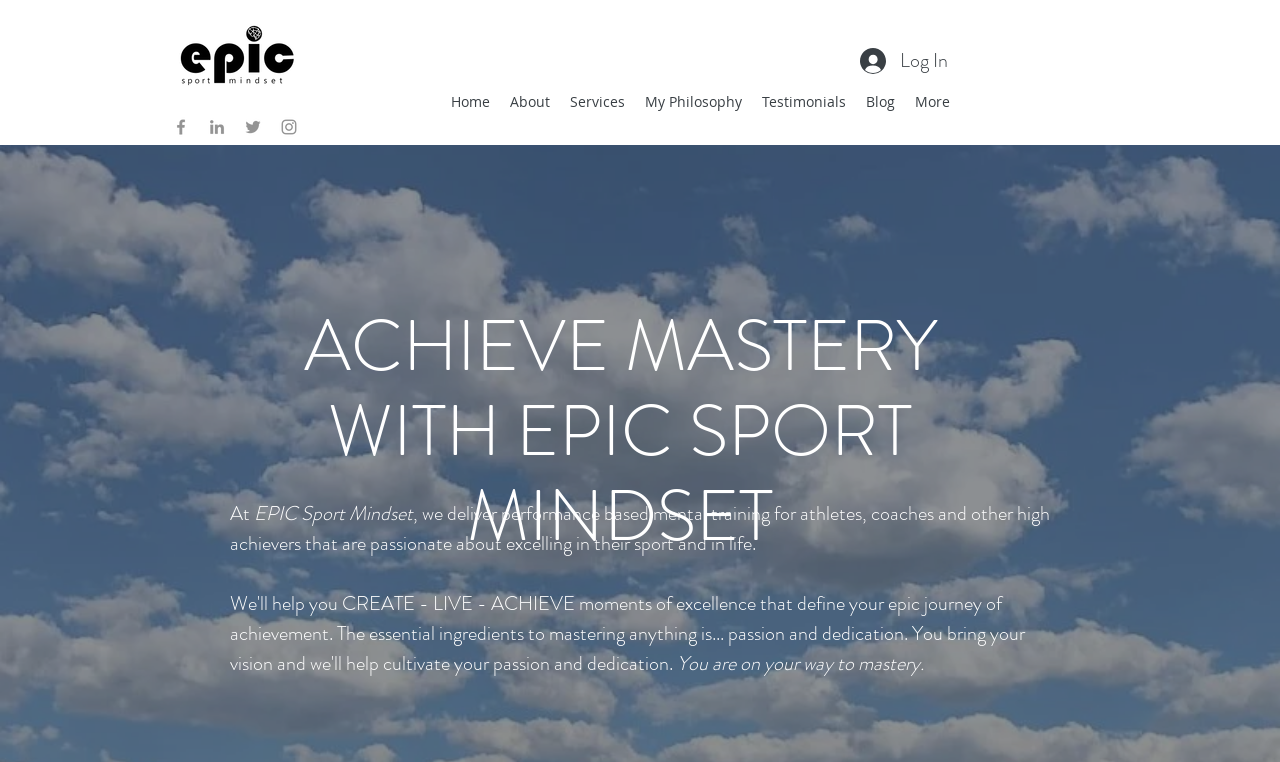Summarize the webpage with a detailed and informative caption.

The webpage is about Epic Sport Mindset, a premier provider of sport psychology. At the top left corner, there is a black Epic logo. Next to it, there is a social bar with four links to social media platforms. 

Below the logo and social bar, there is a login button on the right side. 

The main navigation menu is located below the login button, with links to Home, About, Services, My Philosophy, Testimonials, Blog, and More. 

On the right side of the navigation menu, there is an iframe displaying site badges. 

The main content of the webpage is an introduction to Epic Sport Mindset, with a heading that reads "ACHIEVE MASTERY WITH EPIC SPORT MINDSET". Below the heading, there is a paragraph of text that describes the company's mission, stating that they deliver performance-based mental training for athletes, coaches, and high achievers. 

Further down, there is another sentence that reads "You are on your way to mastery."